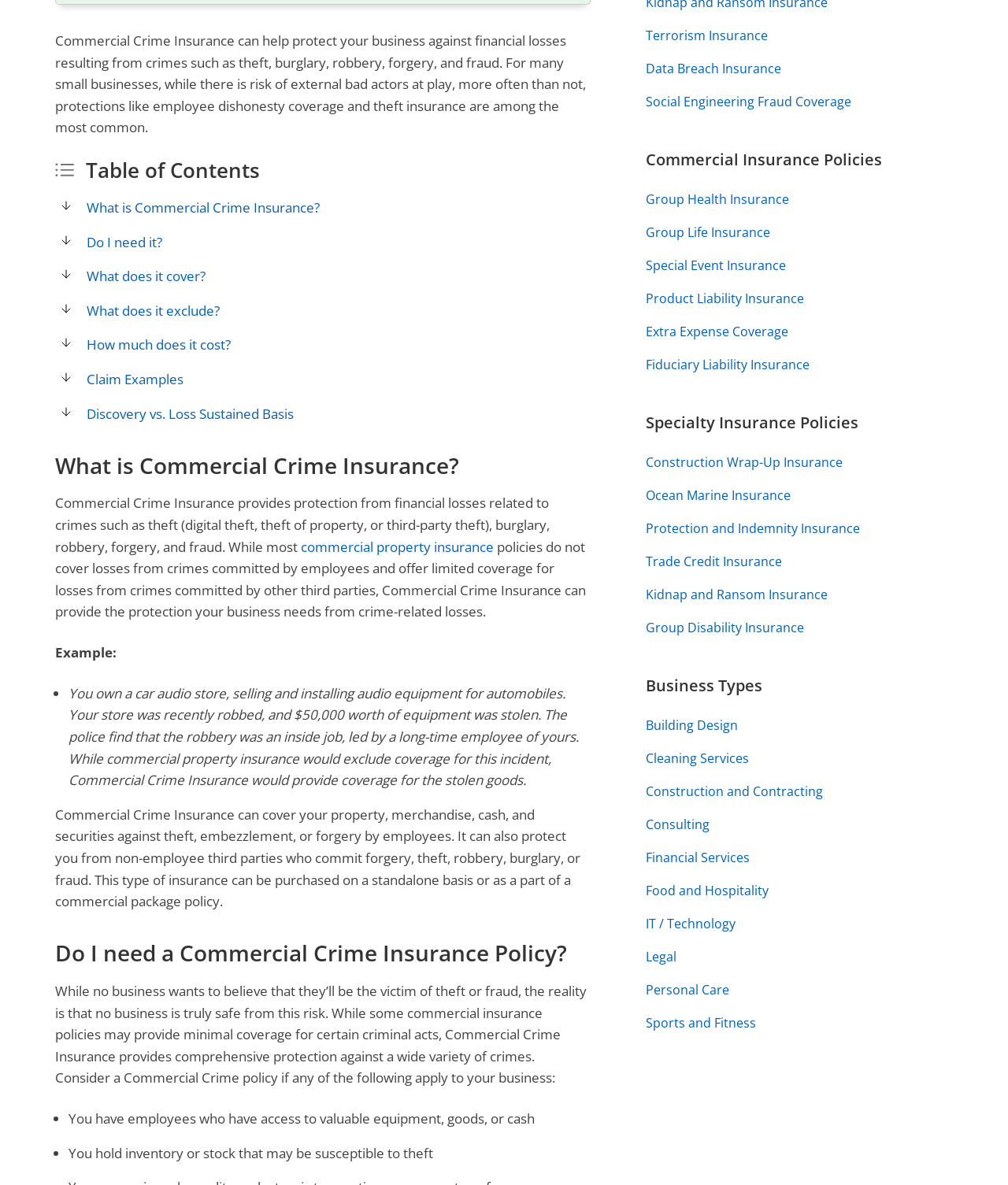Please specify the bounding box coordinates in the format (top-left x, top-left y, bottom-right x, bottom-right y), with all values as floating point numbers between 0 and 1. Identify the bounding box of the UI element described by: What is Commercial Crime Insurance?

[0.086, 0.167, 0.317, 0.183]